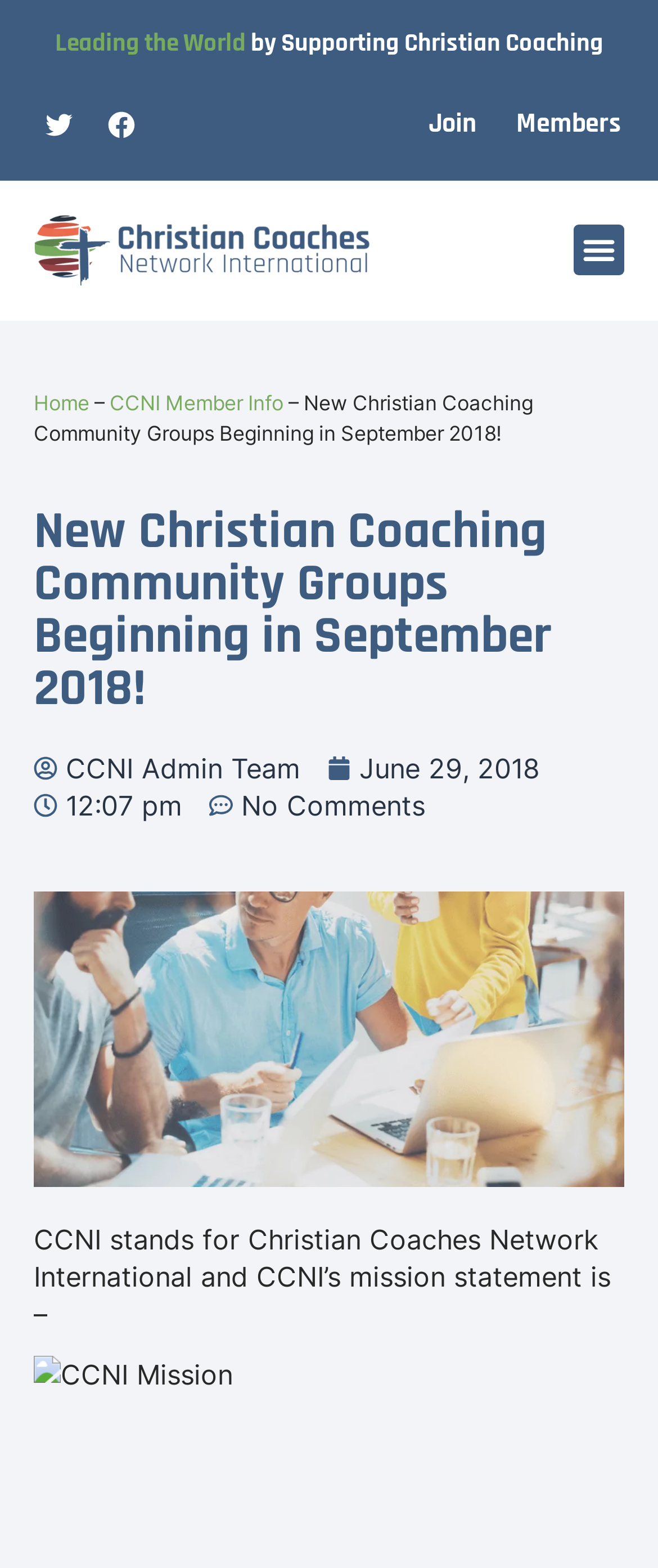What time was the latest article posted?
Please answer using one word or phrase, based on the screenshot.

12:07 pm